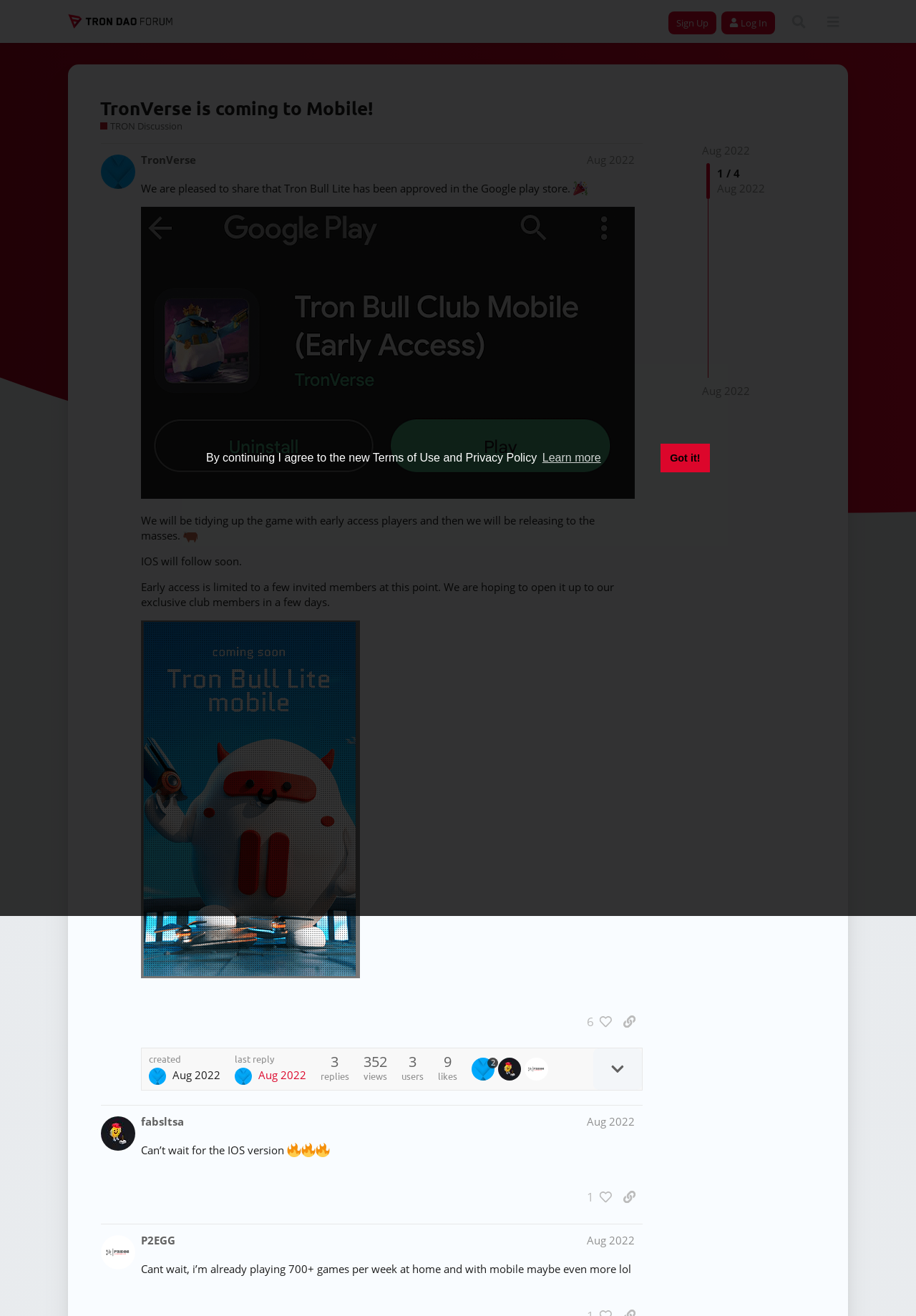How many replies are there in total?
Give a single word or phrase as your answer by examining the image.

352